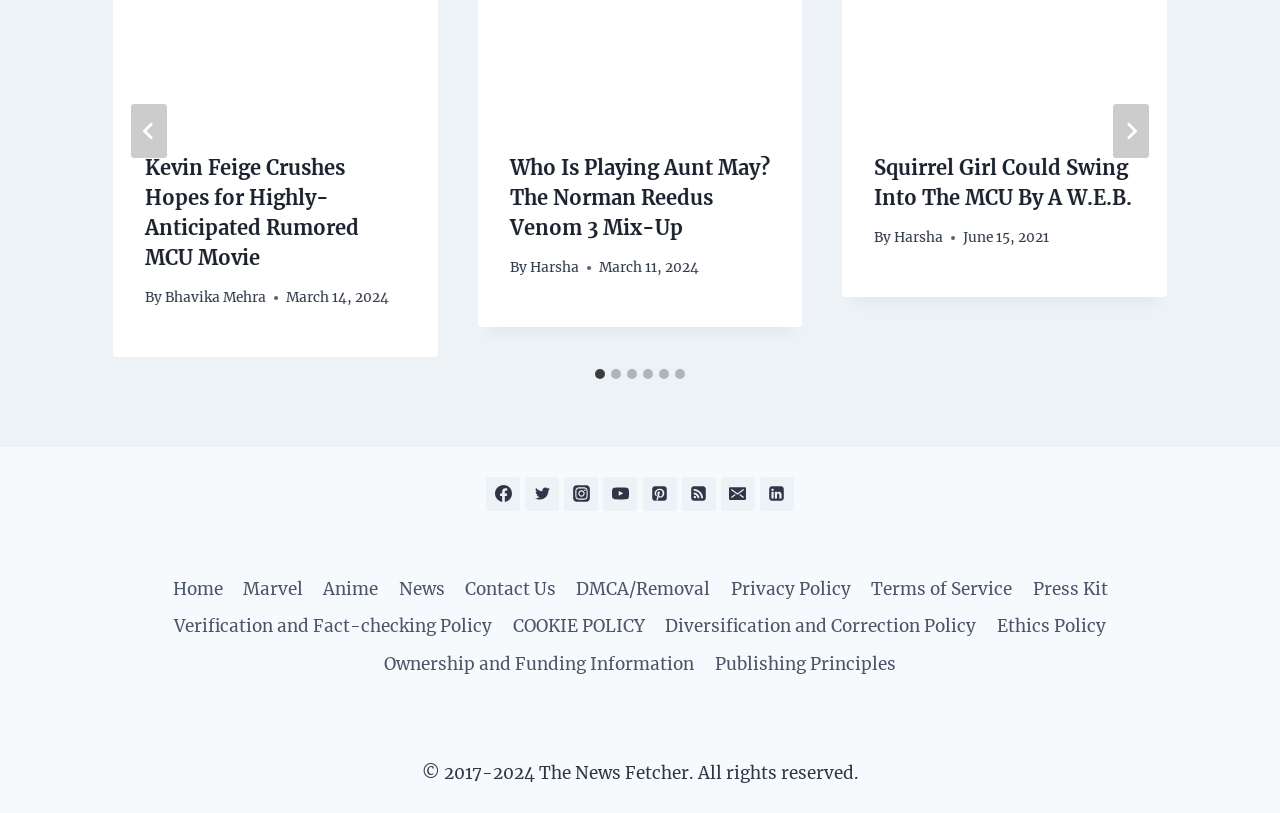Identify the bounding box coordinates necessary to click and complete the given instruction: "Go to the last slide".

[0.102, 0.128, 0.13, 0.194]